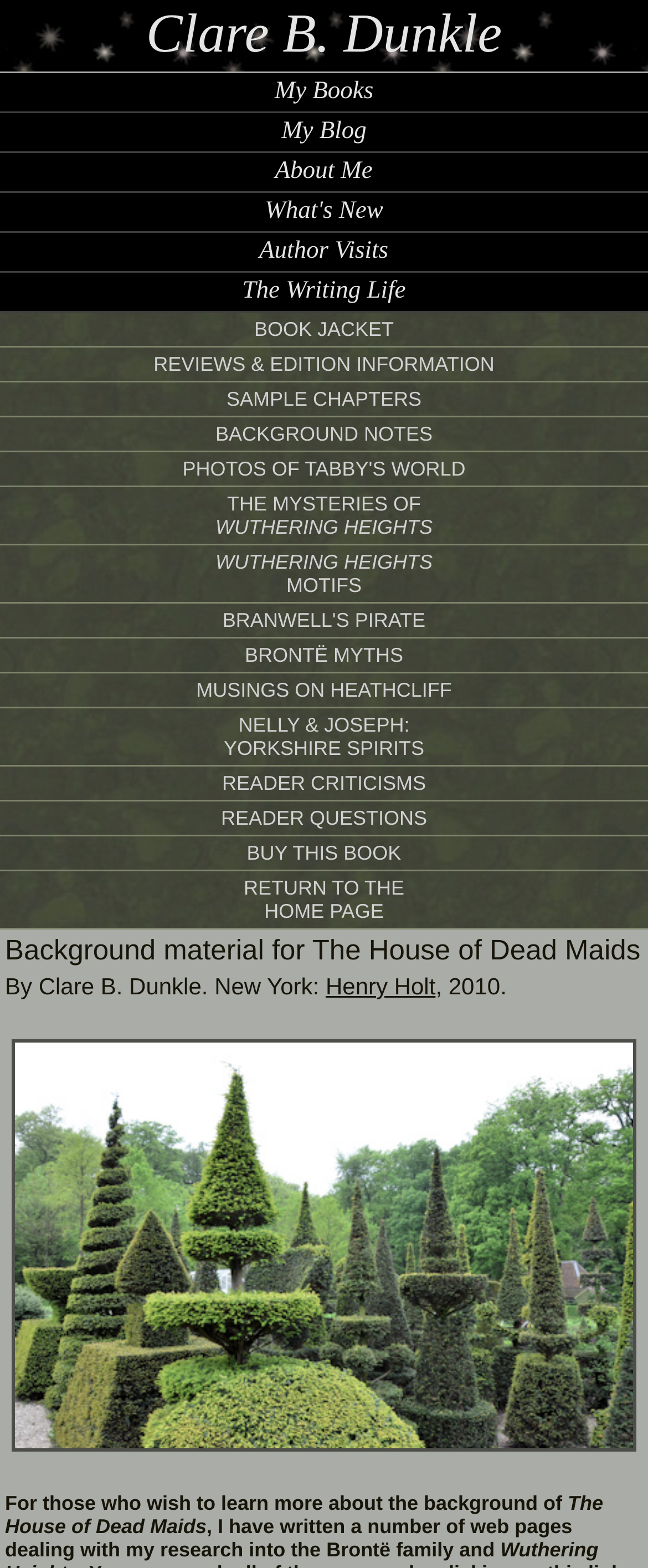Specify the bounding box coordinates of the area to click in order to execute this command: 'Read About Me'. The coordinates should consist of four float numbers ranging from 0 to 1, and should be formatted as [left, top, right, bottom].

[0.0, 0.098, 1.0, 0.122]